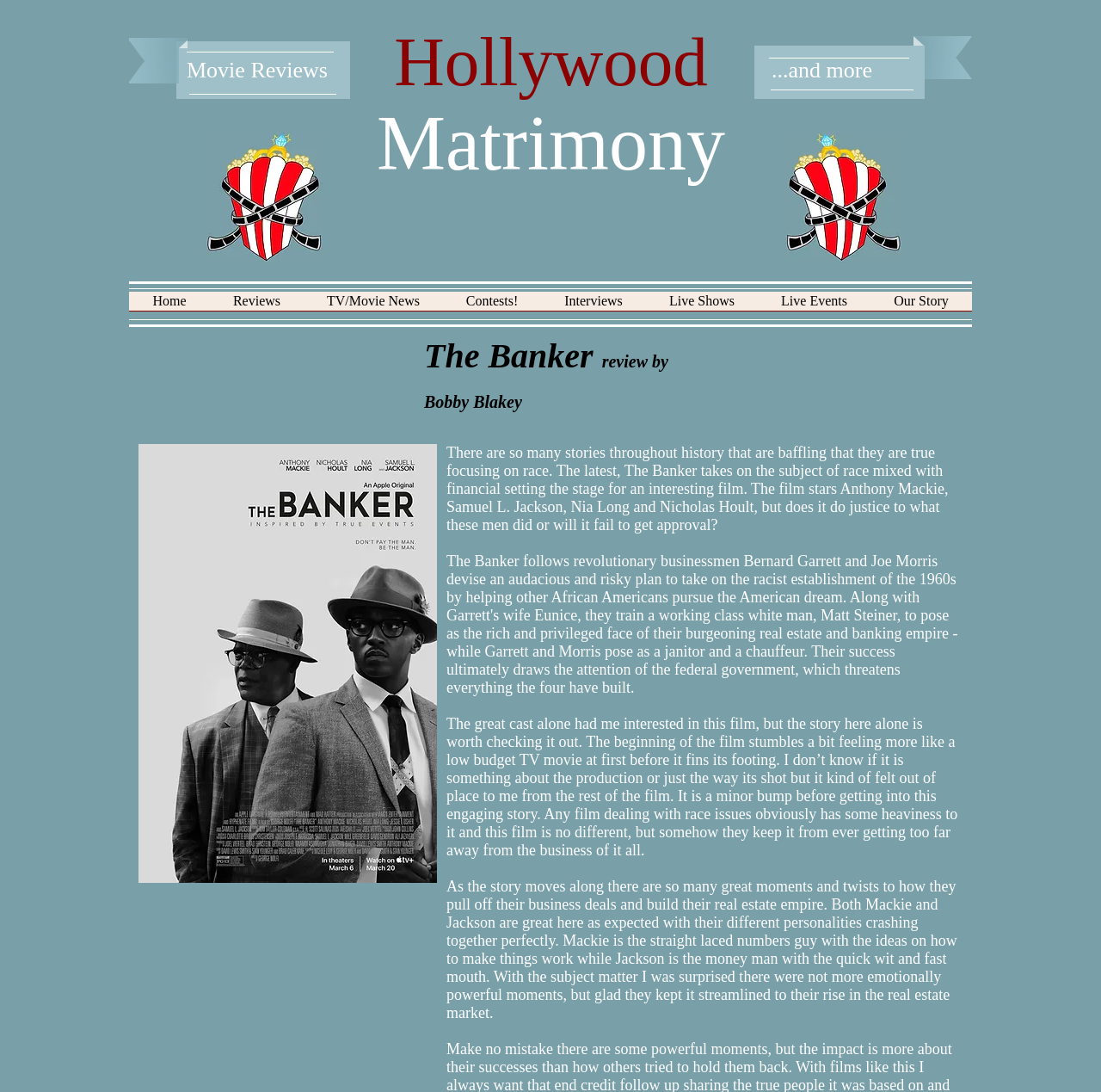How many main categories are in the site navigation?
Refer to the screenshot and deliver a thorough answer to the question presented.

The site navigation has 8 main categories, which are Home, Reviews, TV/Movie News, Contests!, Interviews, Live Shows, Live Events, and Our Story. These categories can be found in the navigation element 'Site'.